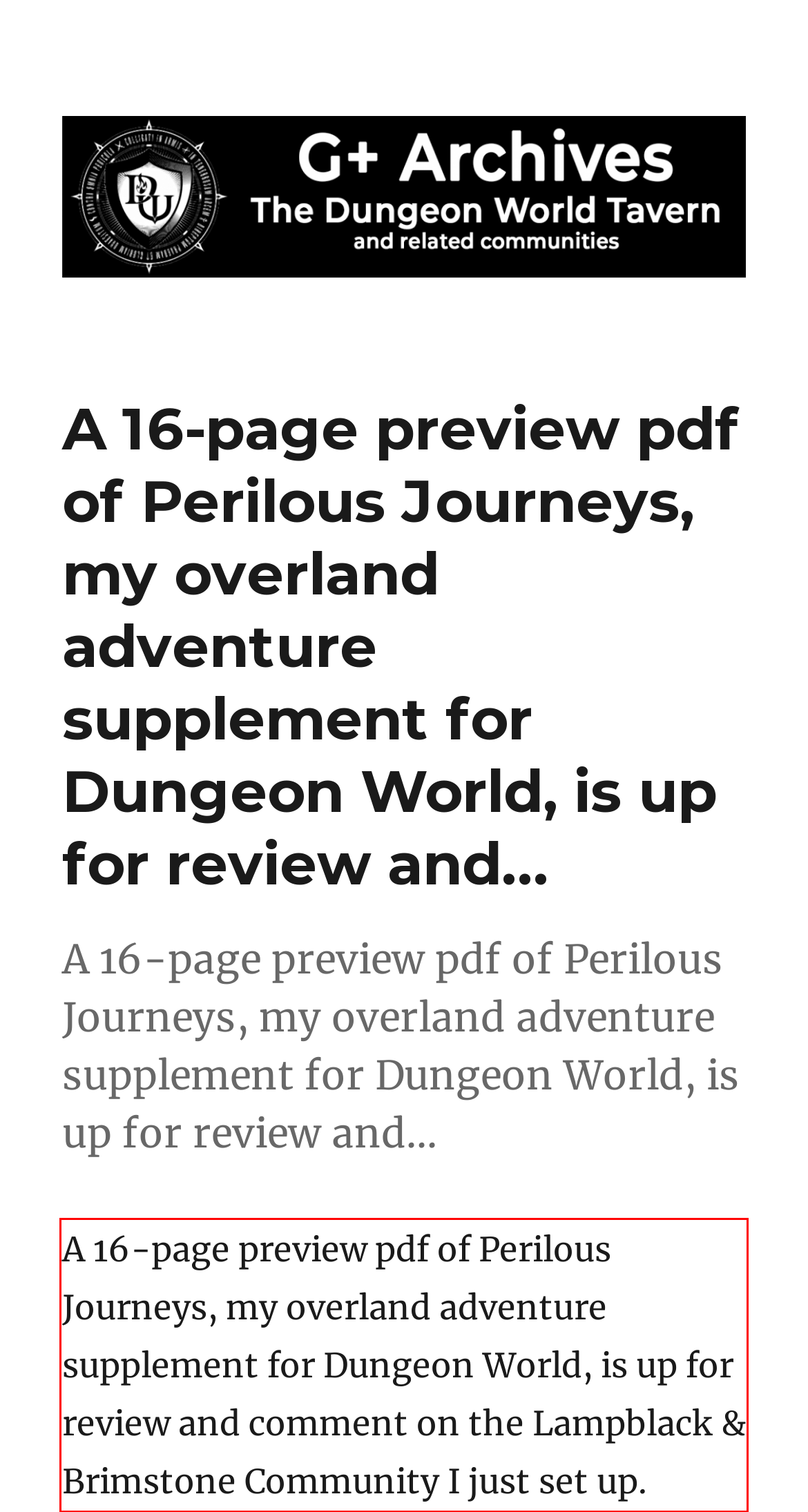You are given a webpage screenshot with a red bounding box around a UI element. Extract and generate the text inside this red bounding box.

A 16-page preview pdf of Perilous Journeys, my overland adventure supplement for Dungeon World, is up for review and comment on the Lampblack & Brimstone Community I just set up.